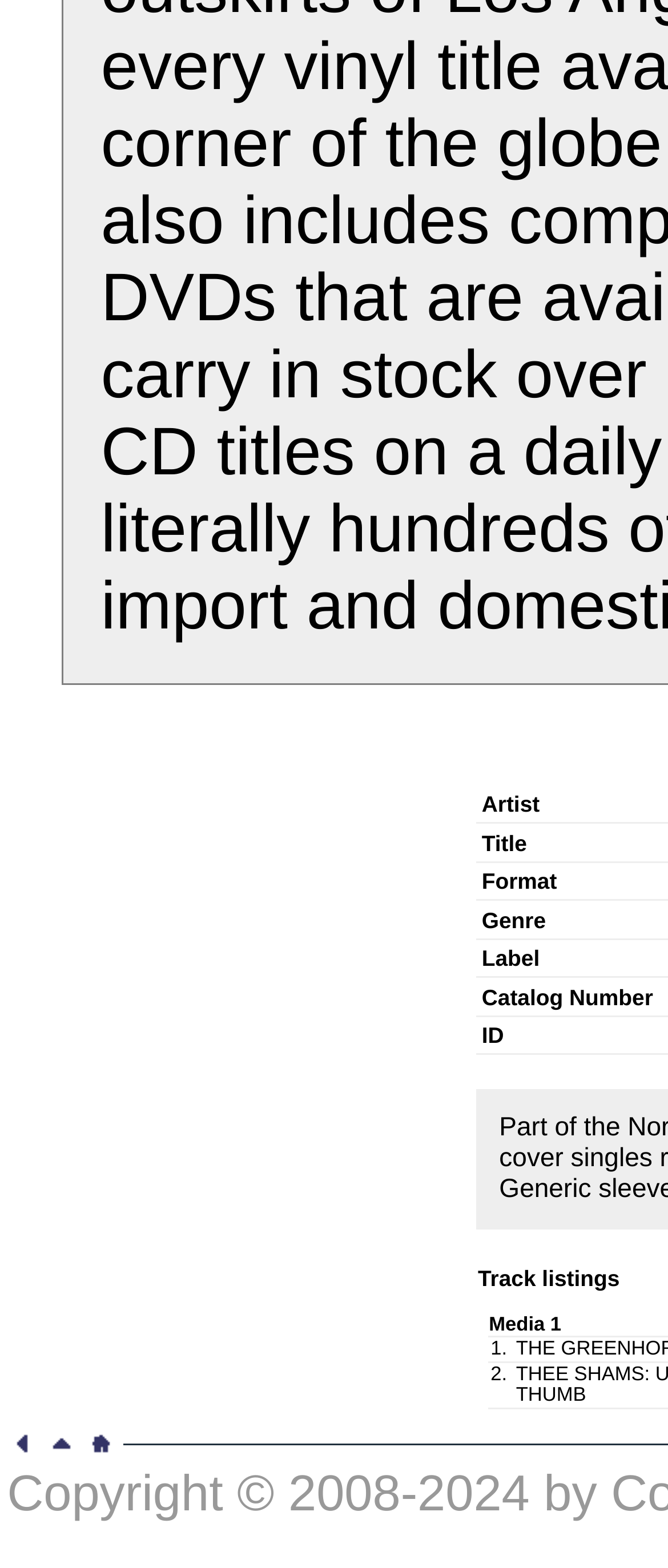Given the element description, predict the bounding box coordinates in the format (top-left x, top-left y, bottom-right x, bottom-right y), using floating point numbers between 0 and 1: alt="H" title="Home"

[0.121, 0.92, 0.181, 0.937]